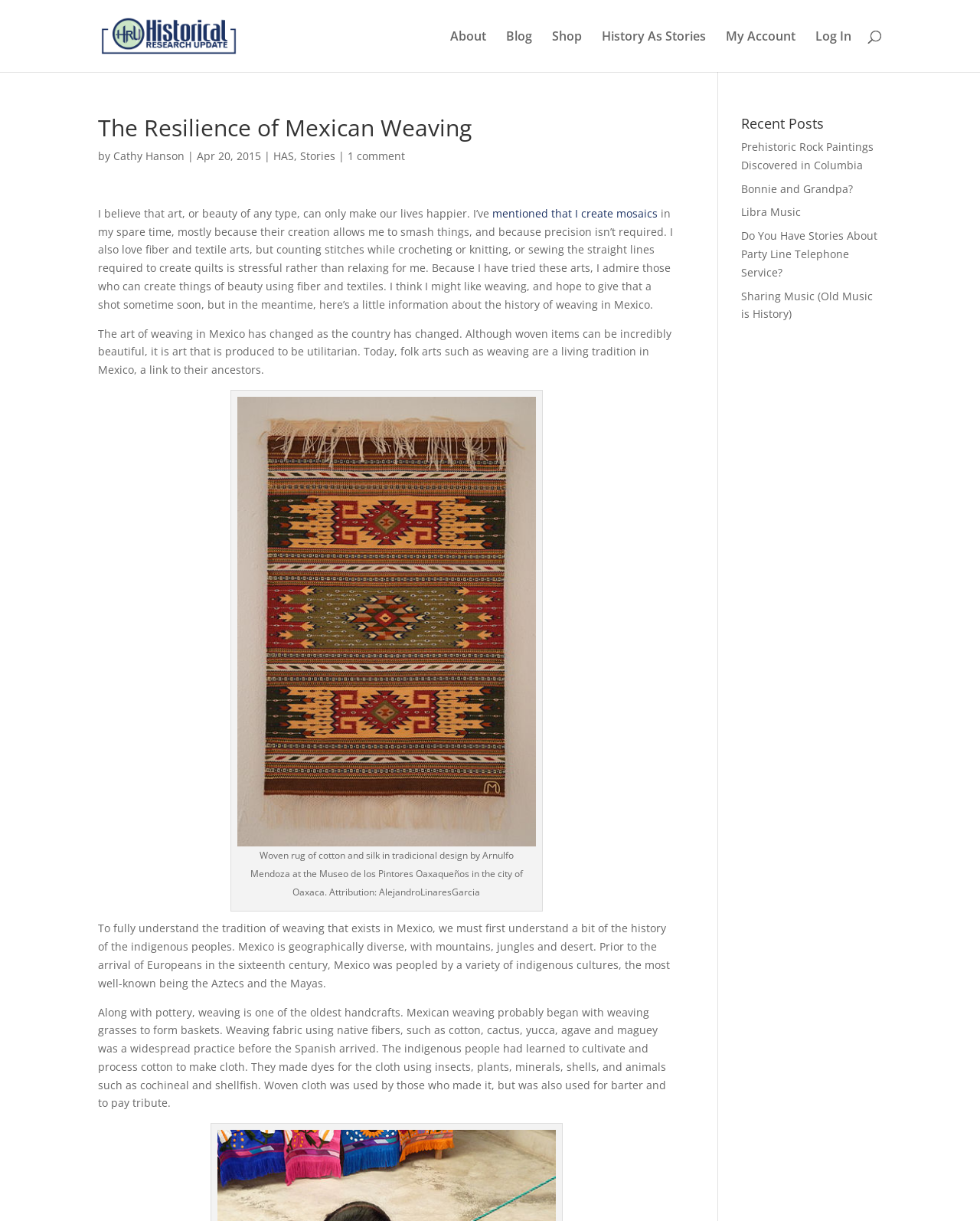Please find the bounding box coordinates of the clickable region needed to complete the following instruction: "Click on the 'About' link". The bounding box coordinates must consist of four float numbers between 0 and 1, i.e., [left, top, right, bottom].

[0.459, 0.025, 0.496, 0.059]